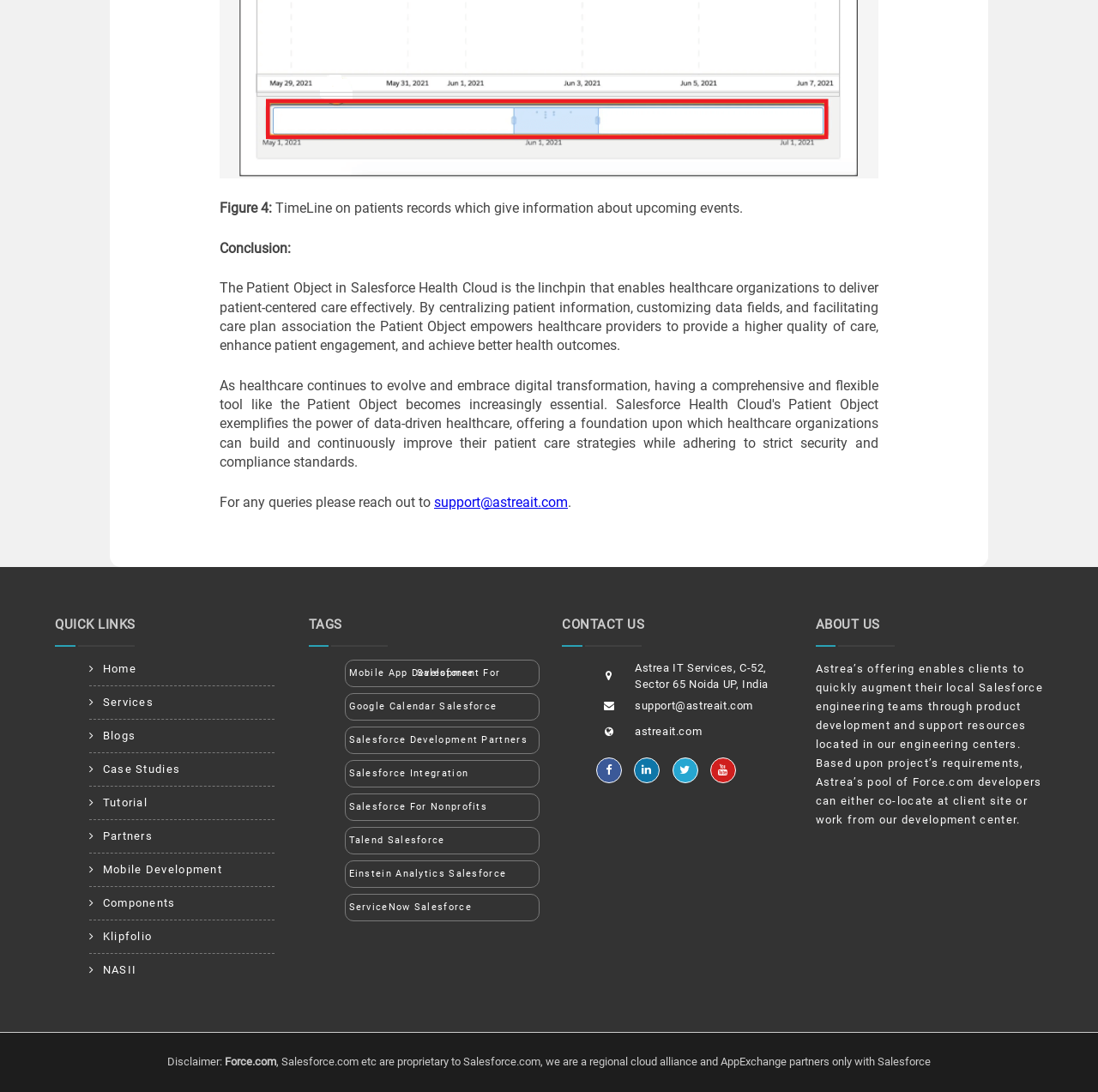Based on the element description: "Salesforce Integration", identify the bounding box coordinates for this UI element. The coordinates must be four float numbers between 0 and 1, listed as [left, top, right, bottom].

[0.314, 0.696, 0.497, 0.744]